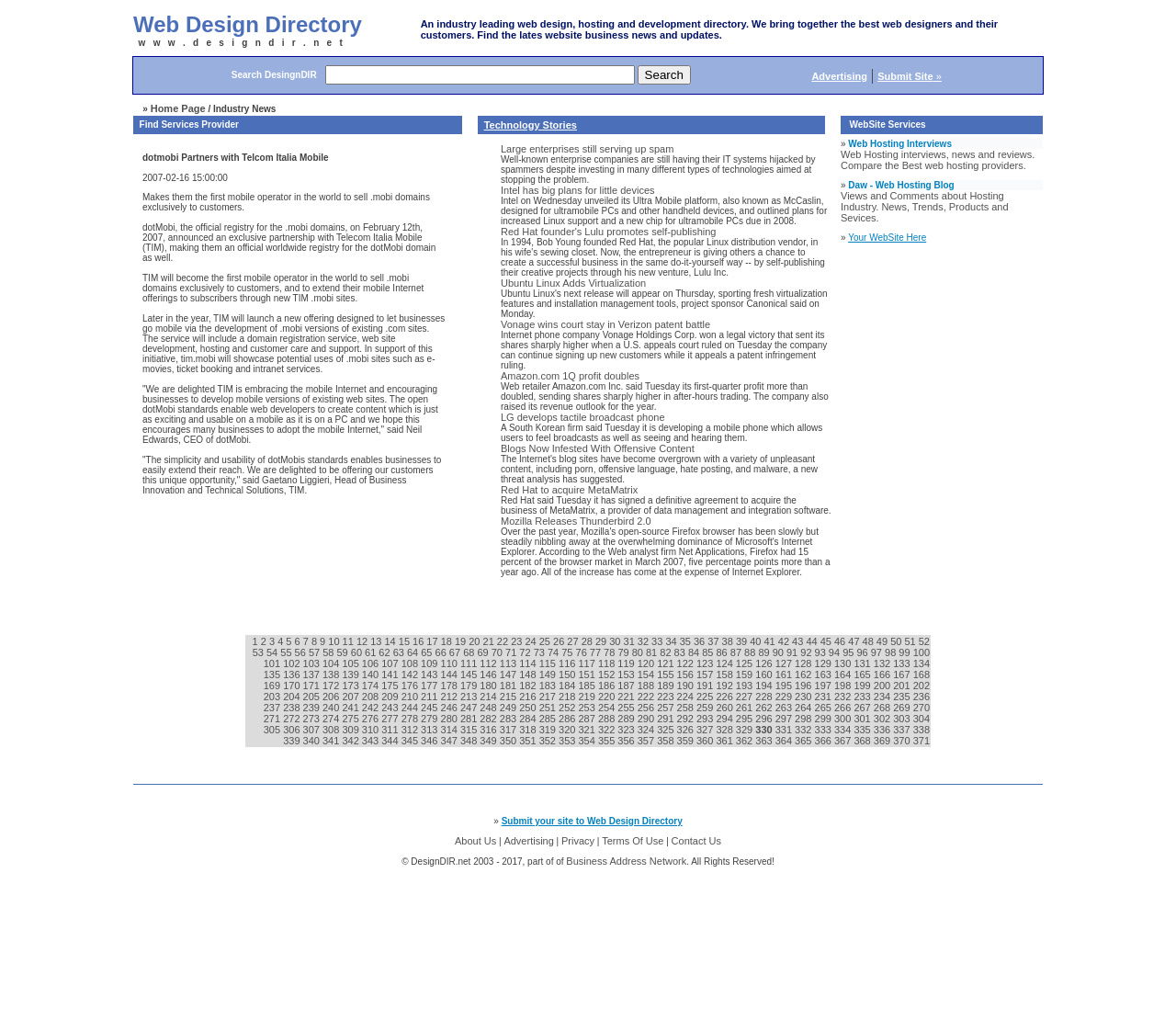Select the bounding box coordinates of the element I need to click to carry out the following instruction: "Submit Site".

[0.746, 0.07, 0.801, 0.081]